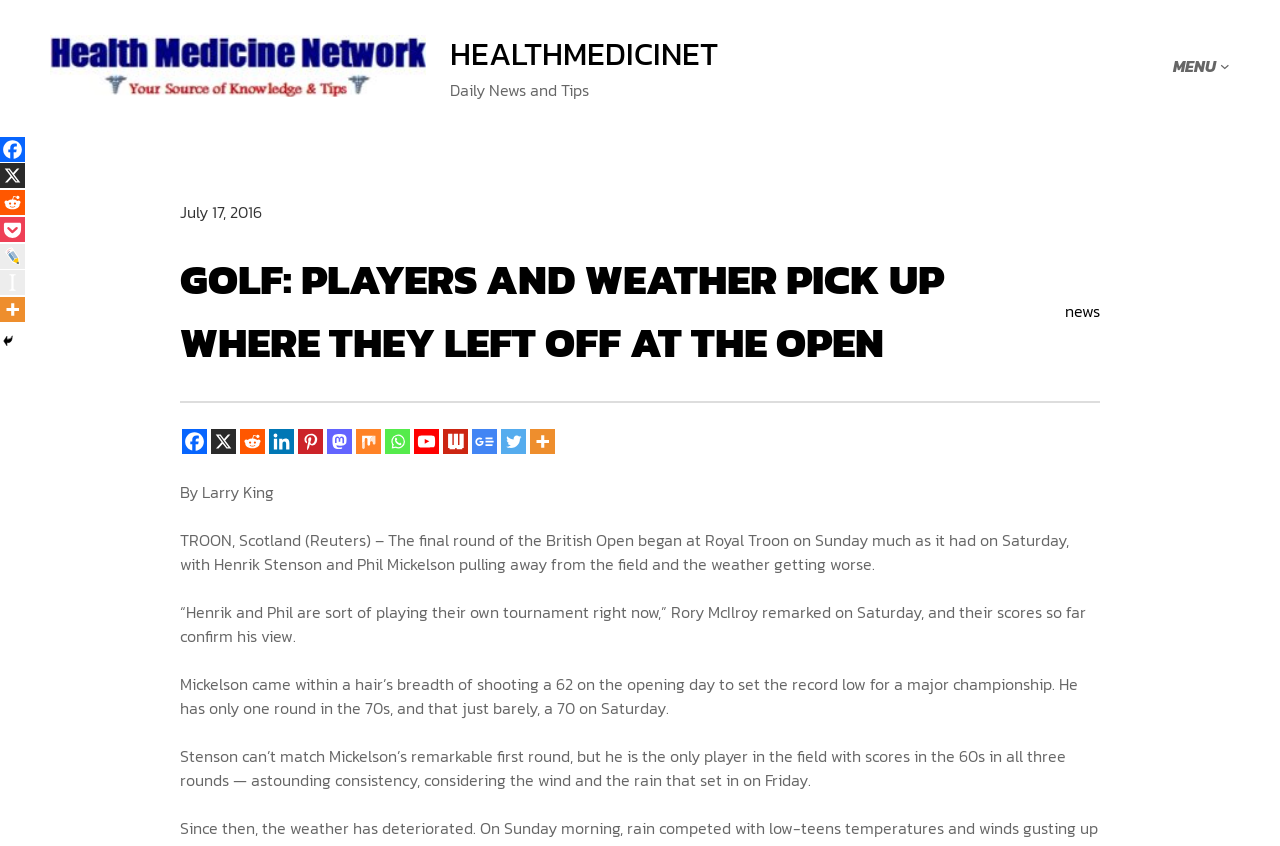Predict the bounding box for the UI component with the following description: "alt="health medicine network"".

[0.039, 0.041, 0.333, 0.115]